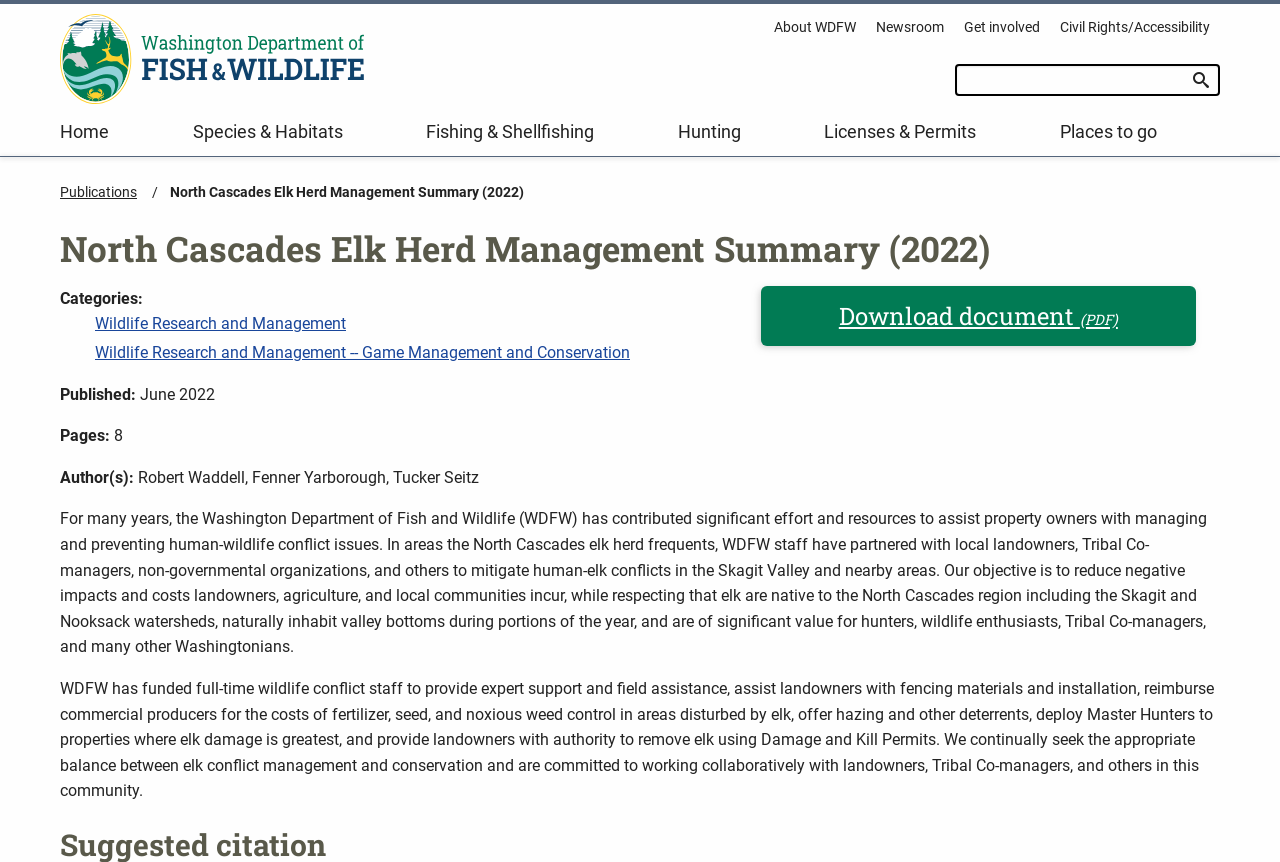Using the element description: "Places to go", determine the bounding box coordinates for the specified UI element. The coordinates should be four float numbers between 0 and 1, [left, top, right, bottom].

[0.828, 0.143, 0.904, 0.181]